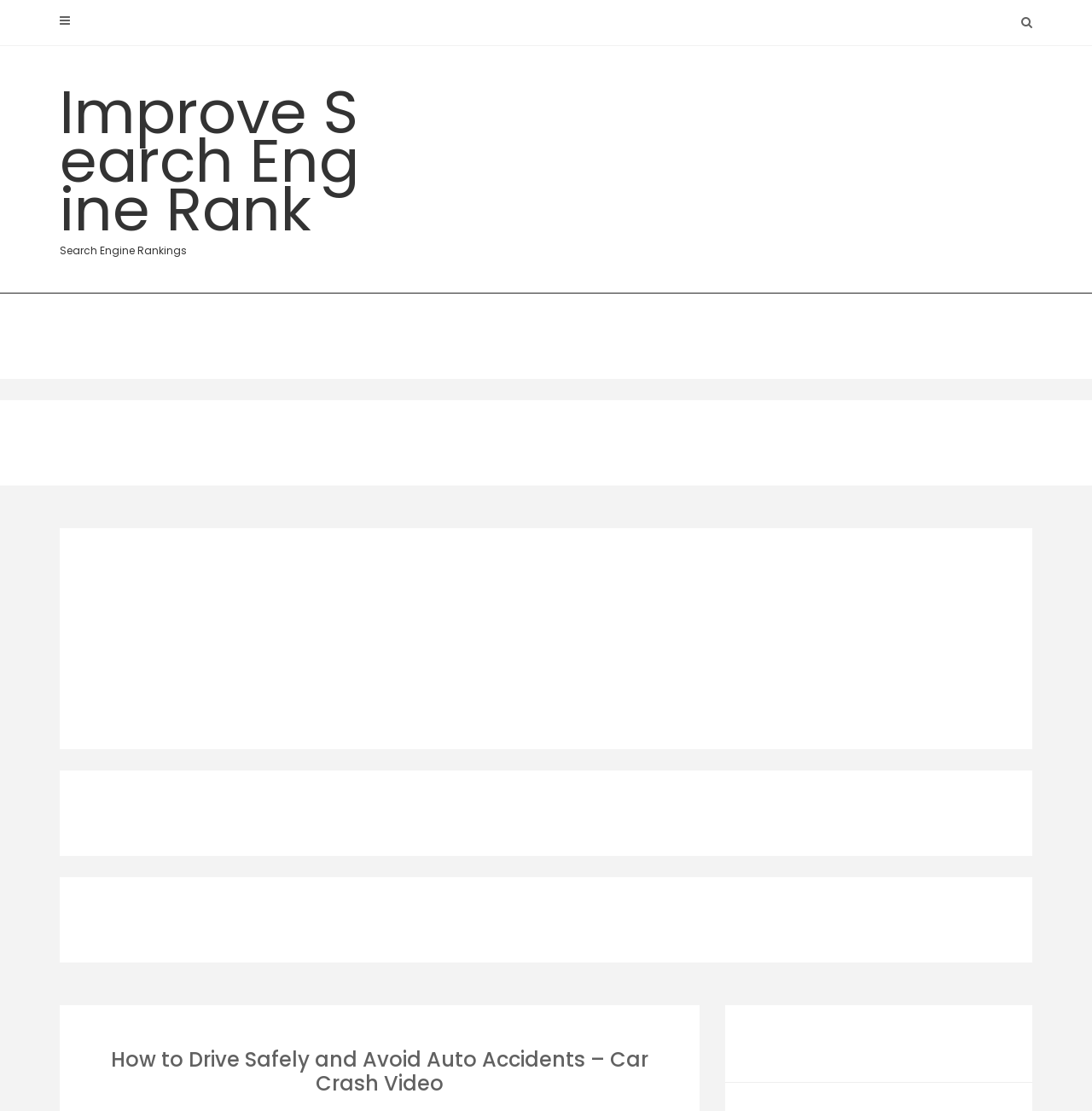What type of content is presented in the middle section?
Answer the question with as much detail as possible.

The middle section of the webpage contains multiple article elements, which suggests that the content presented is in the form of articles, possibly providing information and tips on driving safety and avoiding auto accidents.